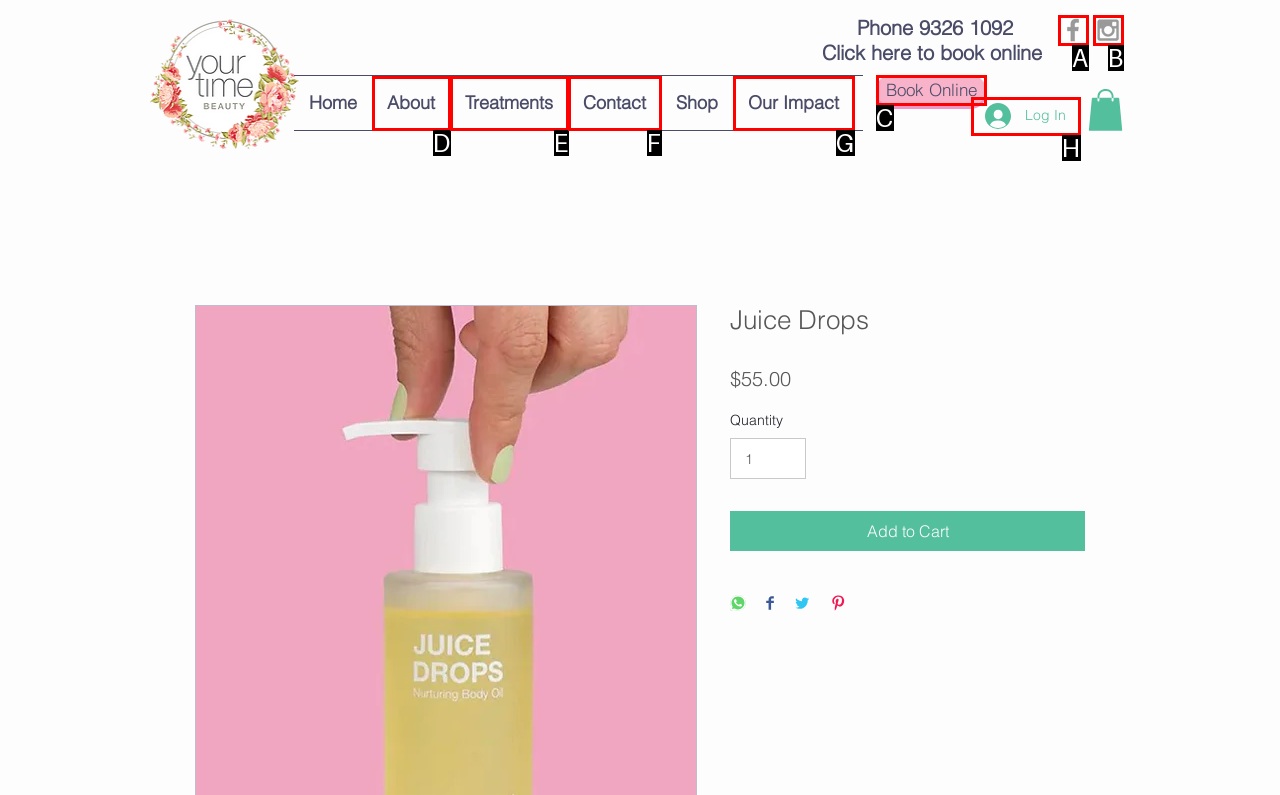Identify the option that corresponds to the description: Treatments 
Provide the letter of the matching option from the available choices directly.

E